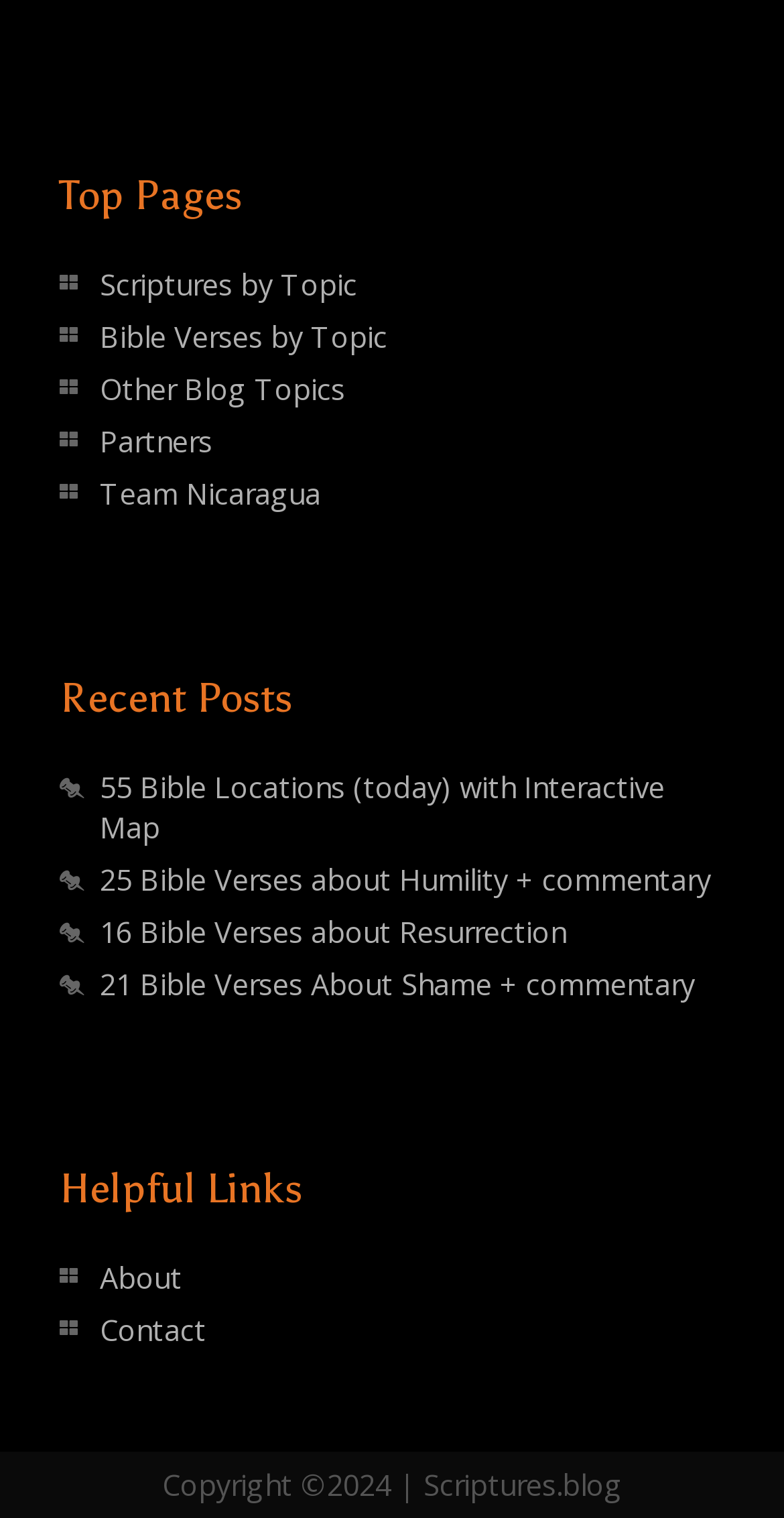Determine the bounding box coordinates for the region that must be clicked to execute the following instruction: "Read 55 Bible Locations".

[0.127, 0.506, 0.848, 0.558]